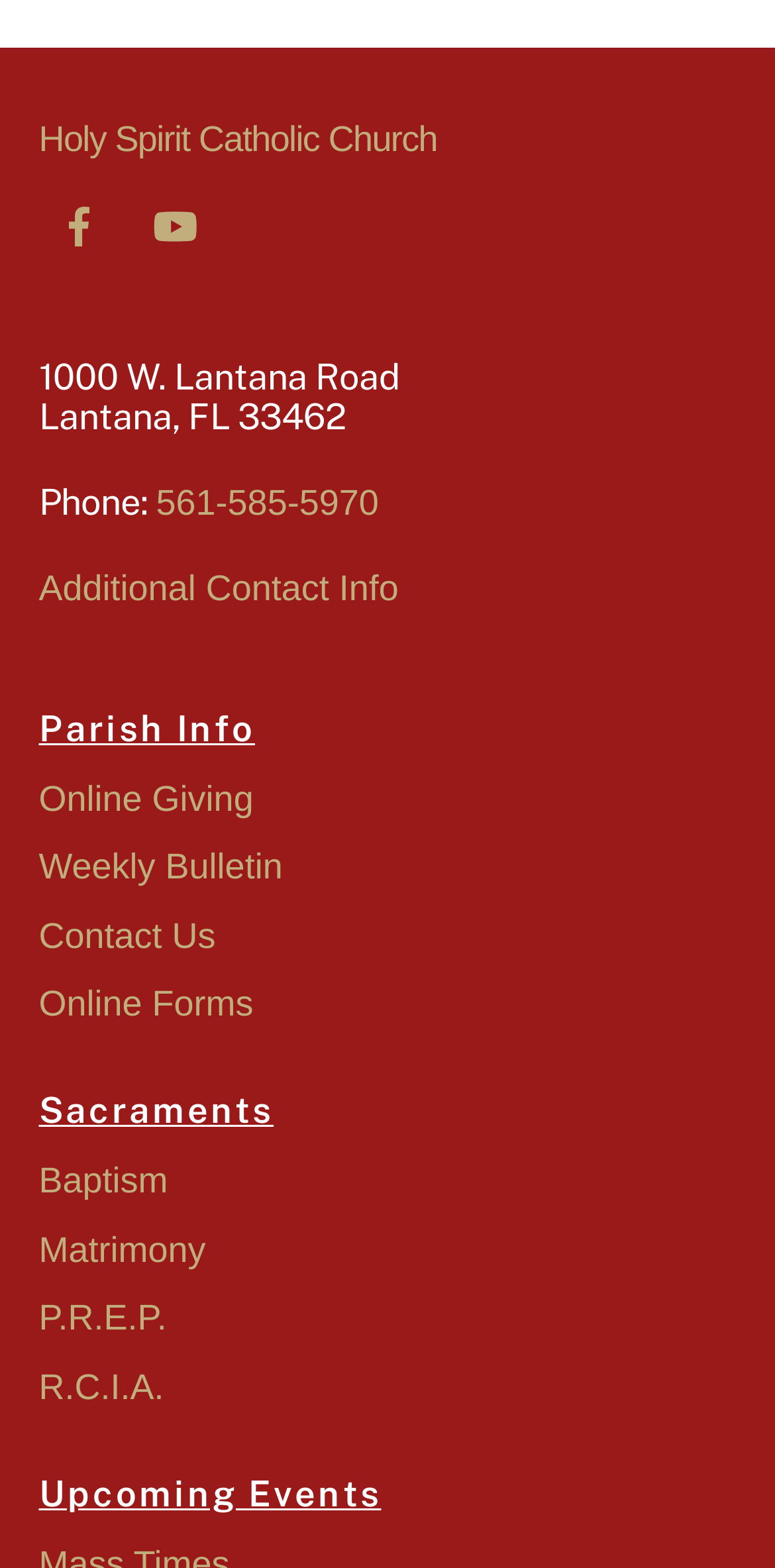Find and specify the bounding box coordinates that correspond to the clickable region for the instruction: "visit Holy Spirit Catholic Church website".

[0.05, 0.076, 0.564, 0.102]